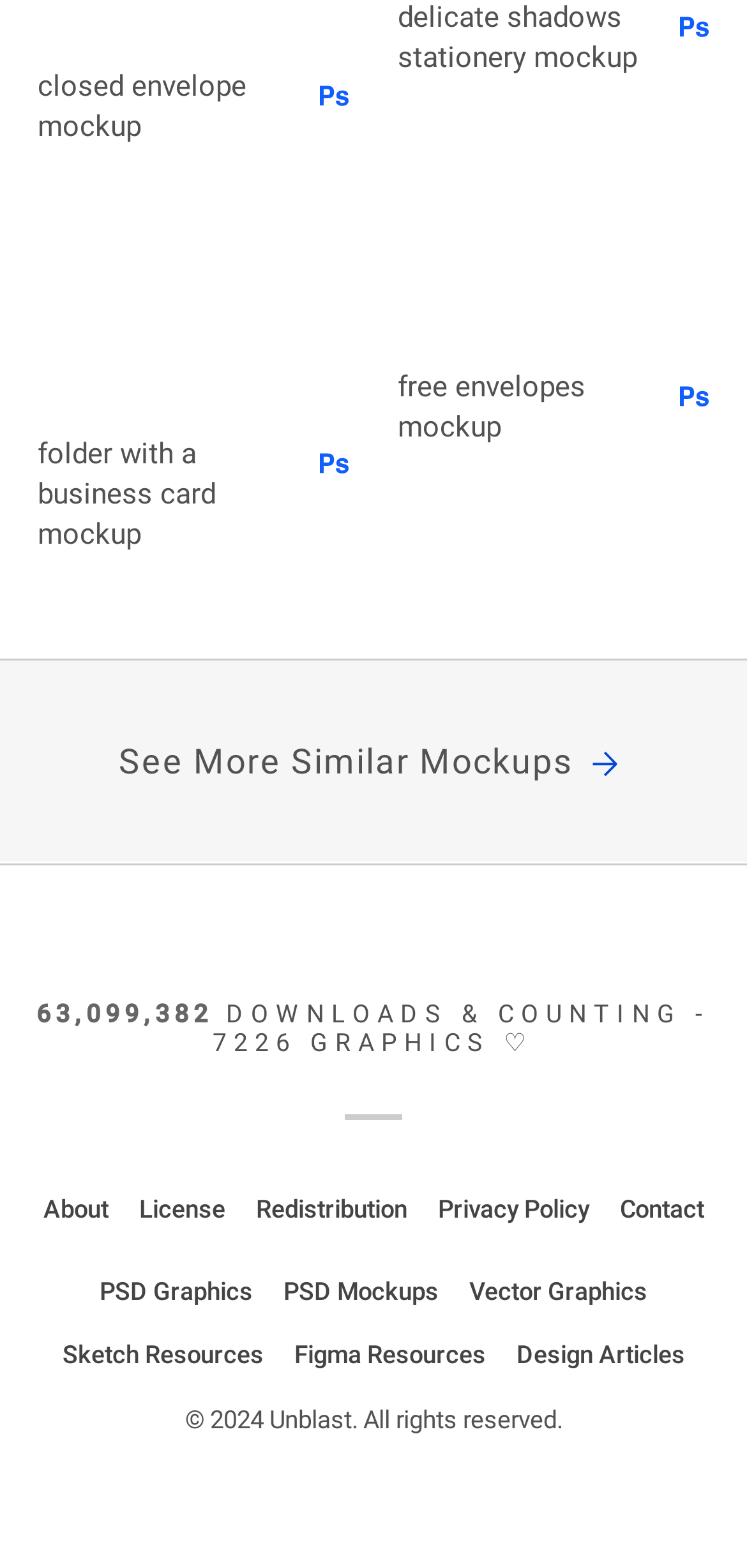How many images are there on the page?
Utilize the image to construct a detailed and well-explained answer.

I counted the number of image elements on the page, which are 'closed envelope mockup', 'ps', 'Folder with a Business Card Mockup', 'ps', 'Envelopes Mockup', 'ps', and 'Similar Mockups'. There are 7 of them.